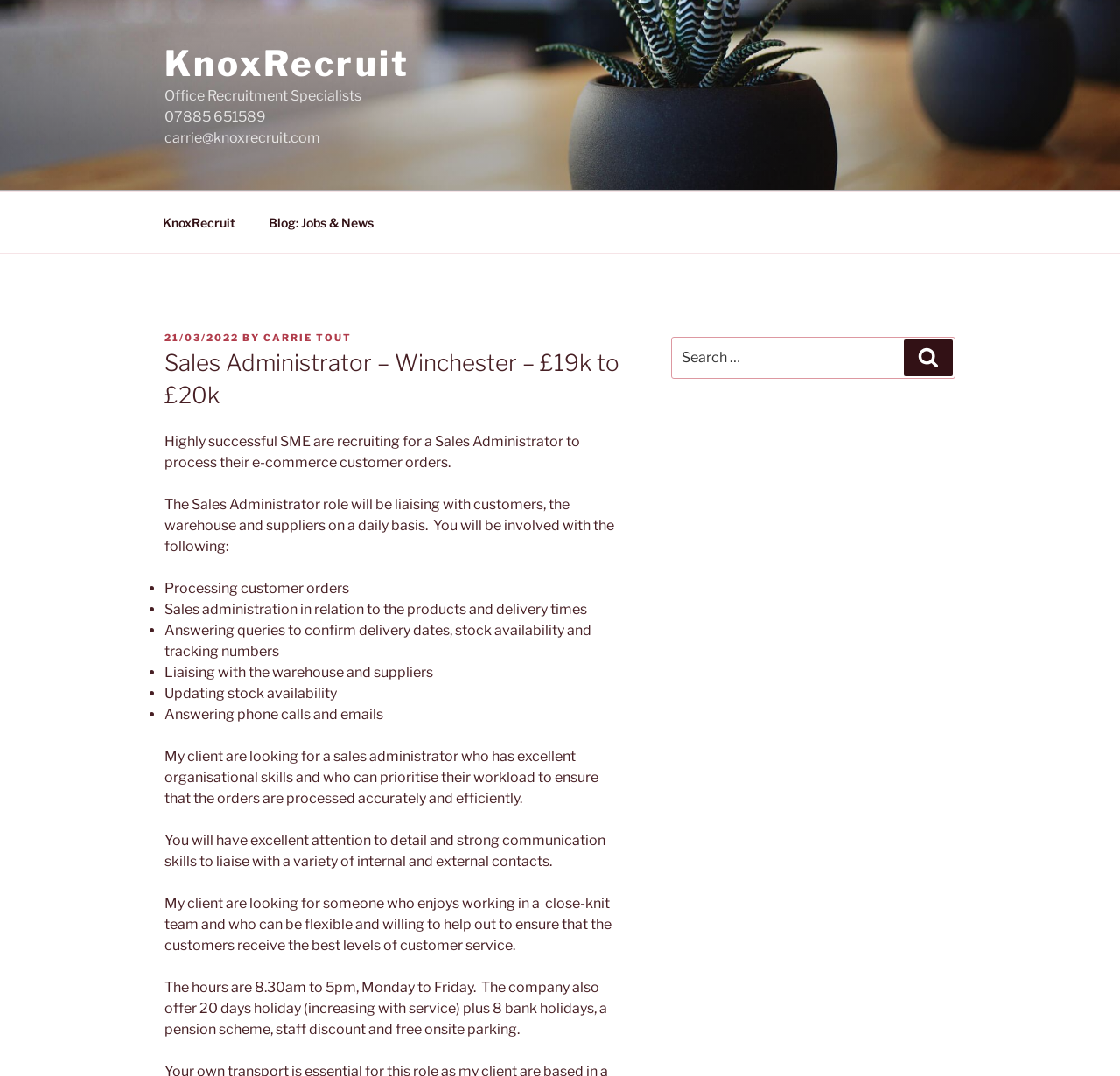Give the bounding box coordinates for the element described by: "KnoxRecruit".

[0.131, 0.187, 0.223, 0.226]